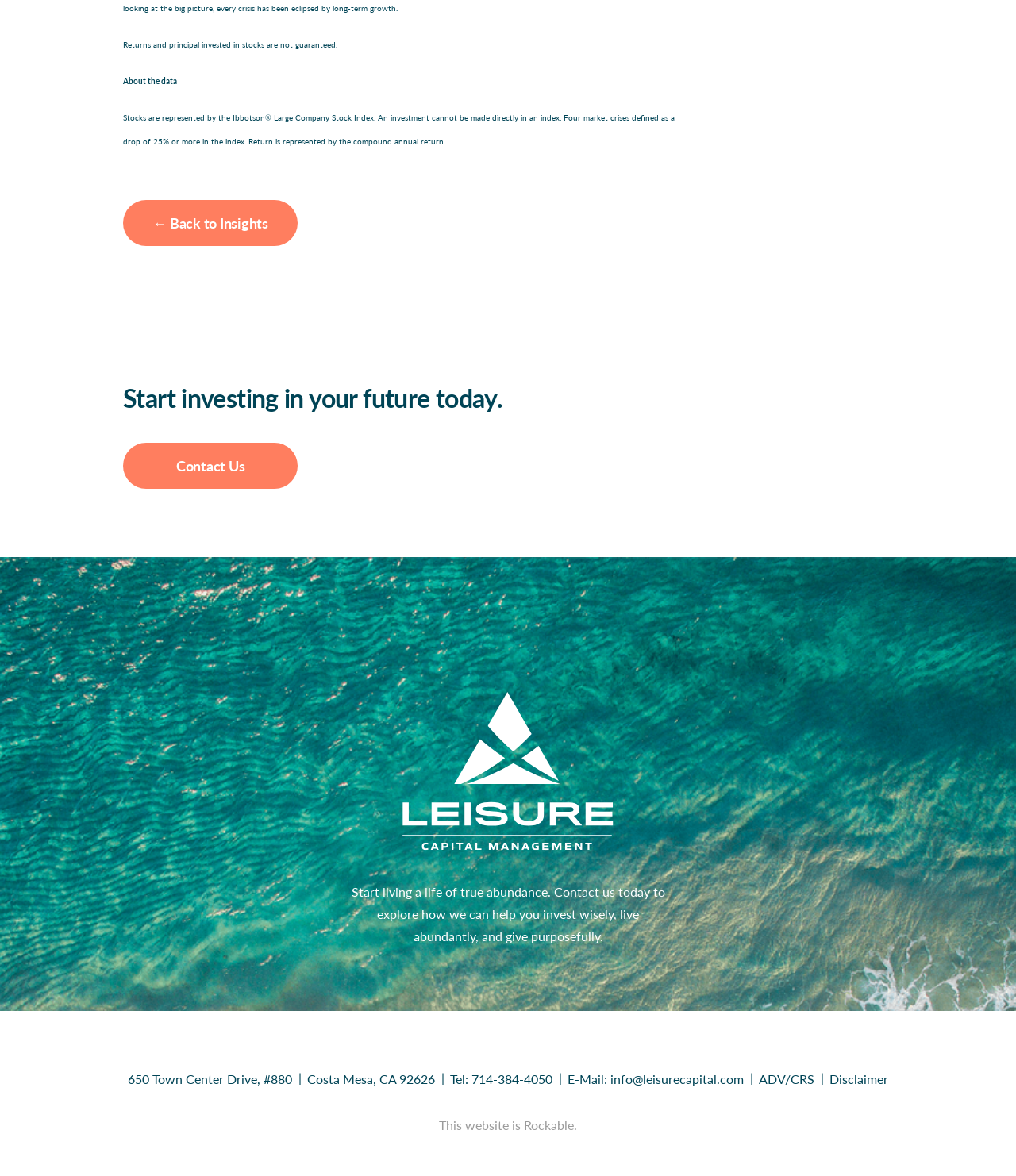Find the bounding box coordinates of the clickable region needed to perform the following instruction: "Go back to Insights". The coordinates should be provided as four float numbers between 0 and 1, i.e., [left, top, right, bottom].

[0.121, 0.17, 0.293, 0.209]